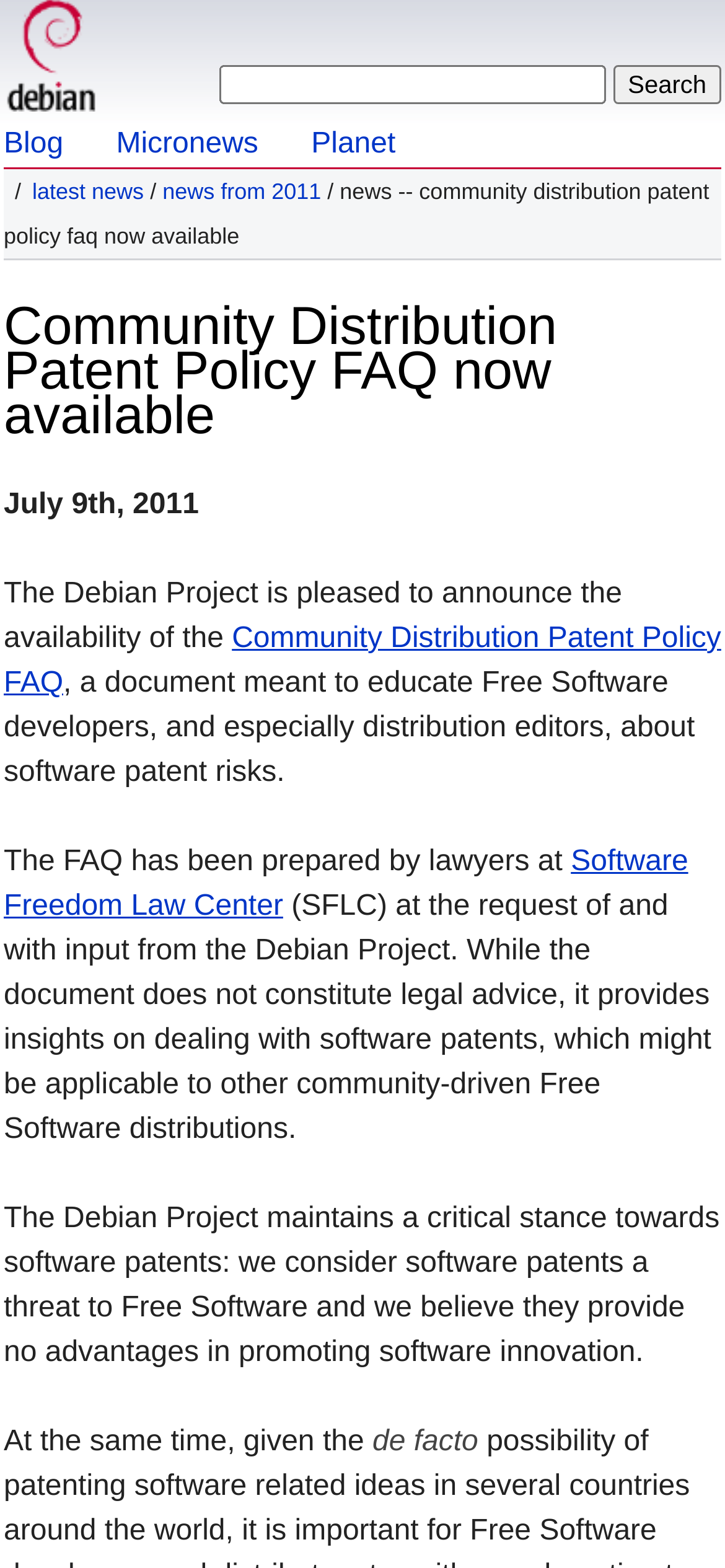Please reply with a single word or brief phrase to the question: 
What is the purpose of the FAQ document?

Educate Free Software developers